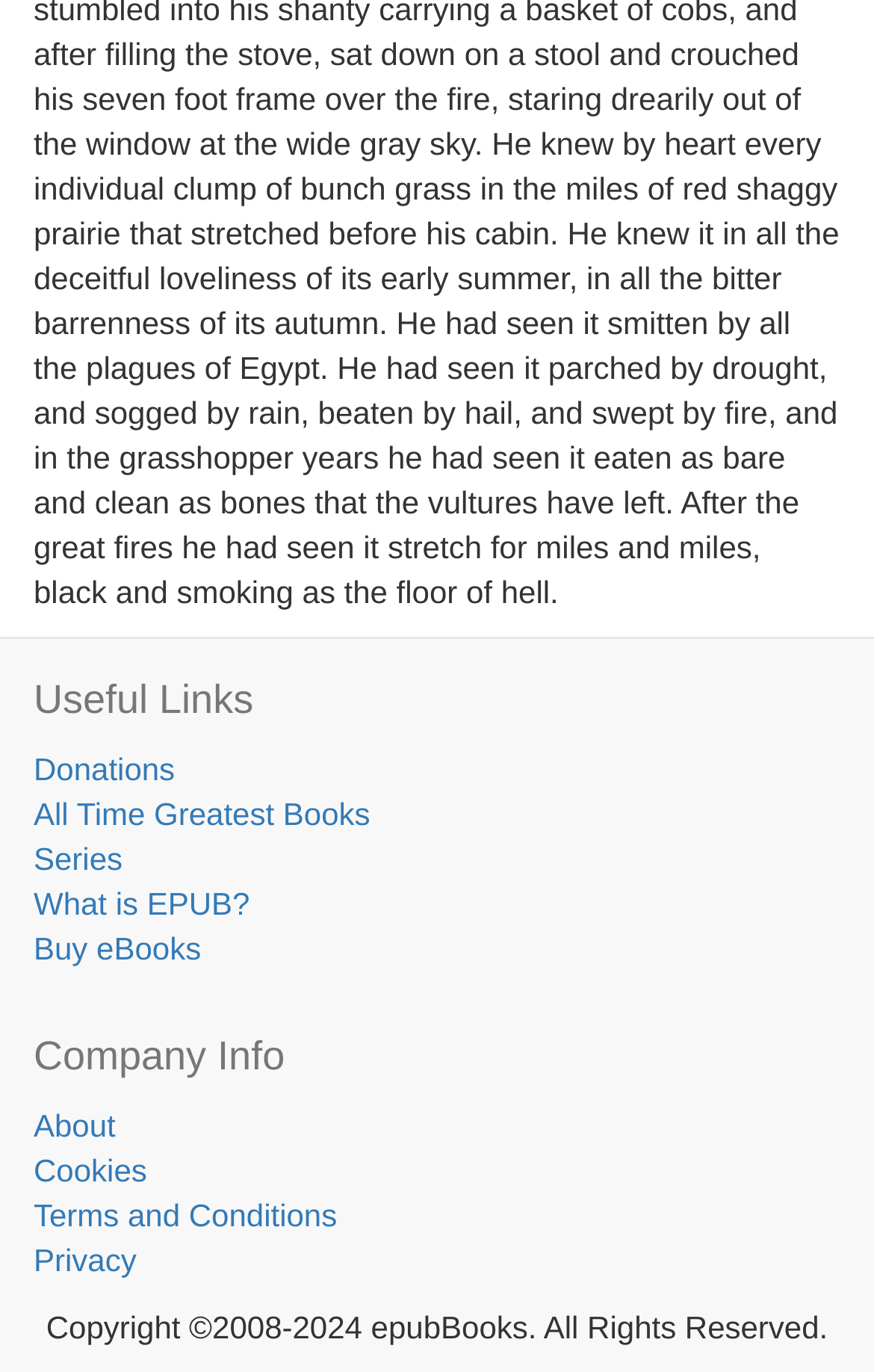Indicate the bounding box coordinates of the element that must be clicked to execute the instruction: "Check Terms and Conditions". The coordinates should be given as four float numbers between 0 and 1, i.e., [left, top, right, bottom].

[0.038, 0.872, 0.386, 0.898]